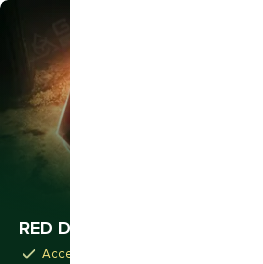What does the checkmark icon indicate?
Using the information from the image, give a concise answer in one word or a short phrase.

Successful acquisition